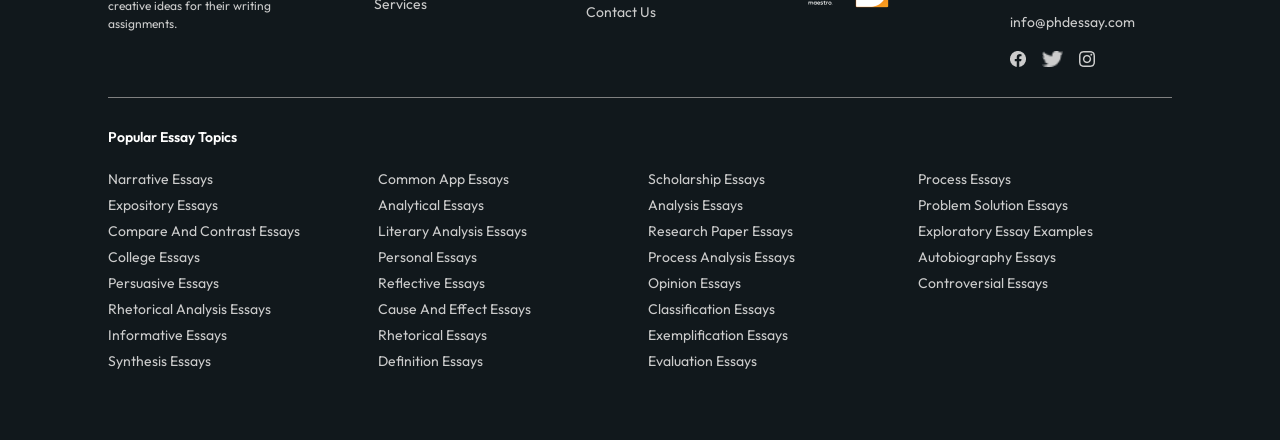Please determine the bounding box coordinates for the UI element described here. Use the format (top-left x, top-left y, bottom-right x, bottom-right y) with values bounded between 0 and 1: Compare And Contrast Essays

[0.084, 0.505, 0.283, 0.546]